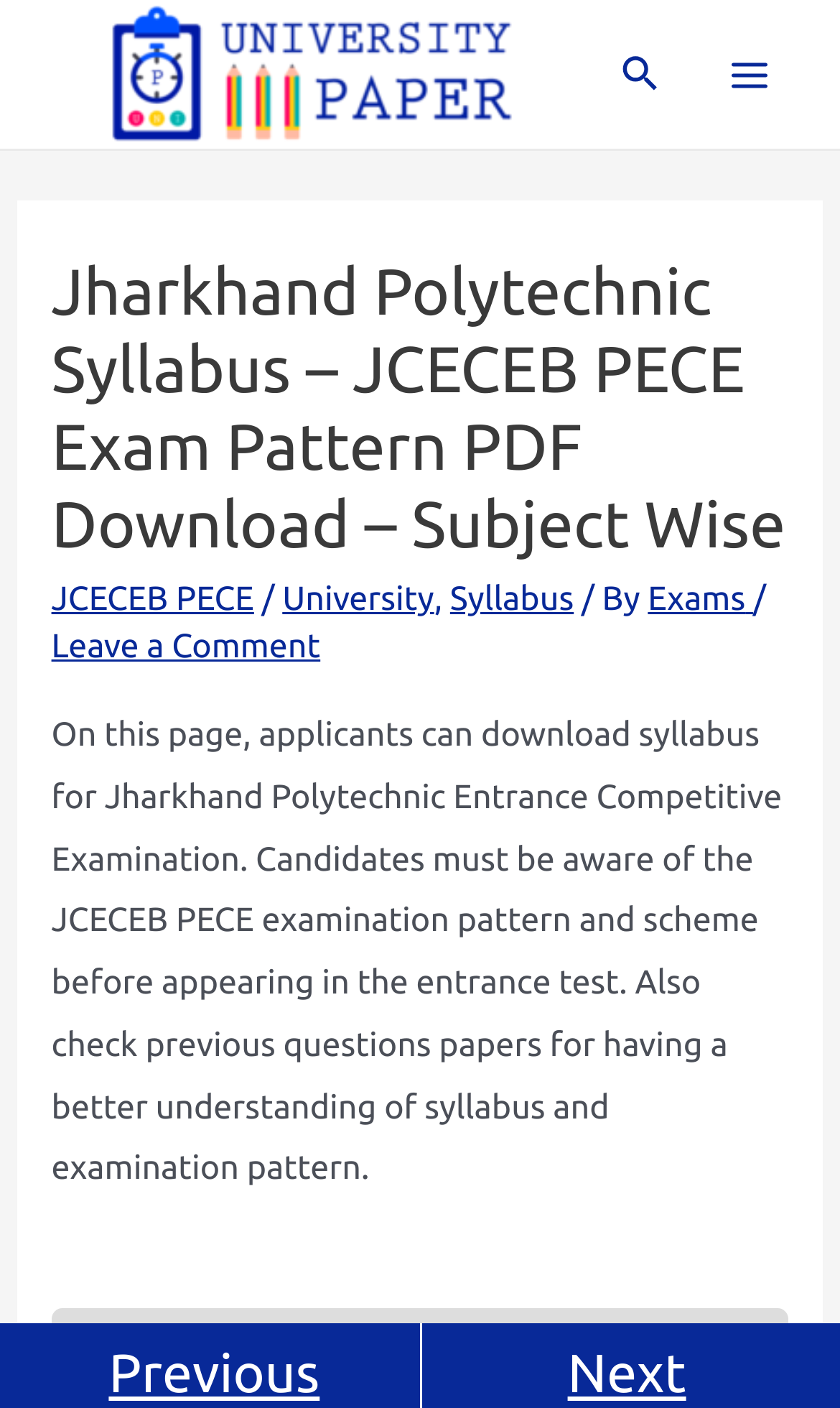Please identify the bounding box coordinates of the region to click in order to complete the given instruction: "Download the syllabus". The coordinates should be four float numbers between 0 and 1, i.e., [left, top, right, bottom].

[0.536, 0.411, 0.683, 0.437]